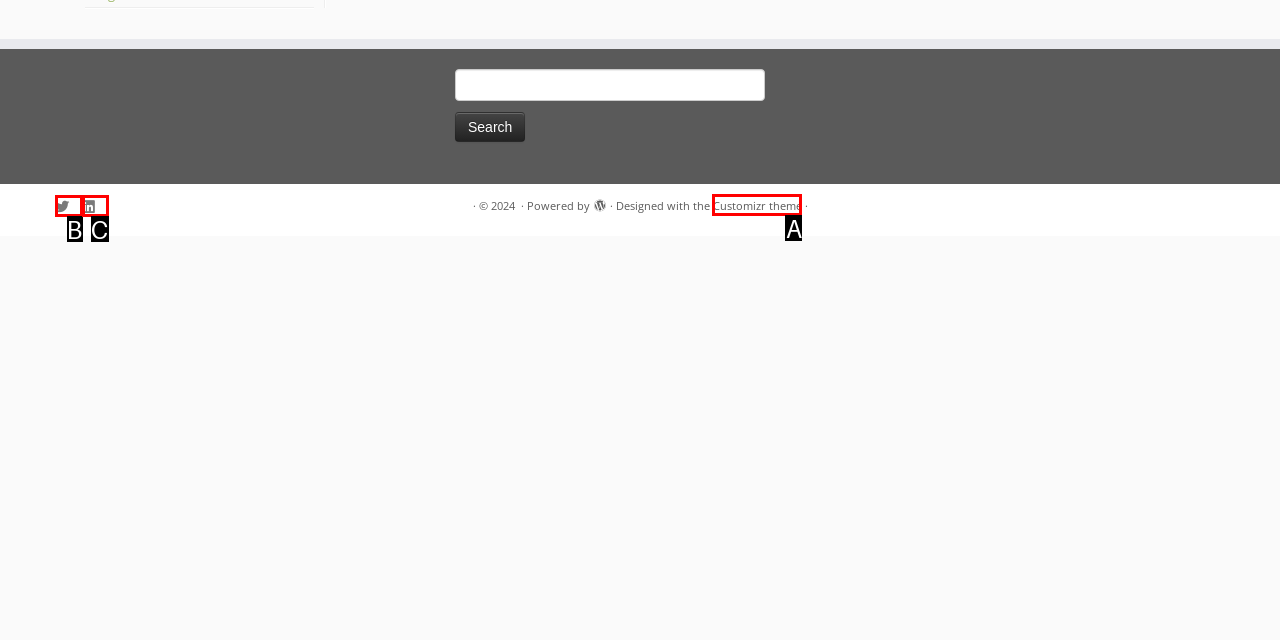Determine which HTML element fits the description: Building Safe Communities. Answer with the letter corresponding to the correct choice.

None